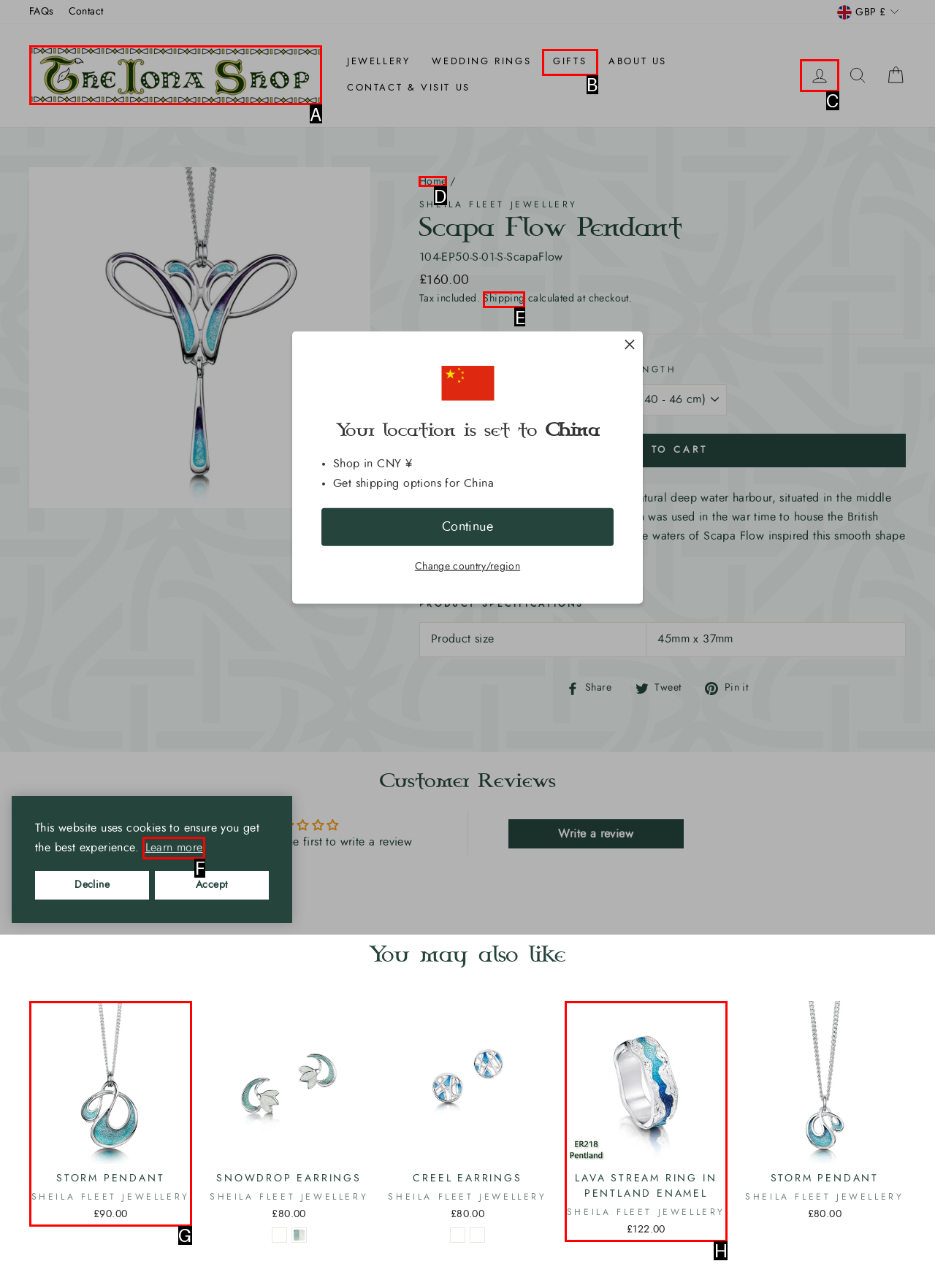To complete the instruction: Click the 'LOG IN' button, which HTML element should be clicked?
Respond with the option's letter from the provided choices.

C